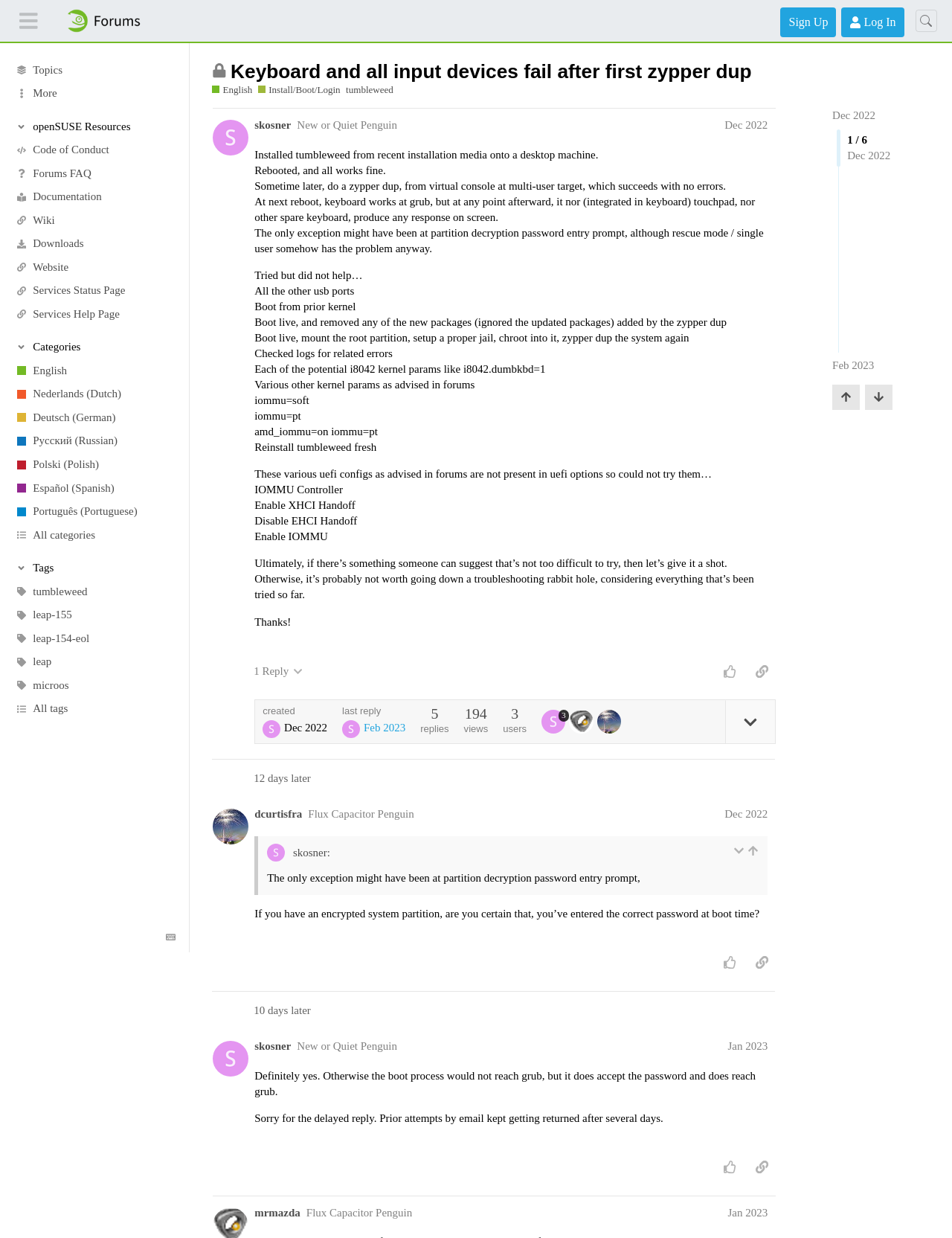Predict the bounding box coordinates for the UI element described as: "English". The coordinates should be four float numbers between 0 and 1, presented as [left, top, right, bottom].

[0.0, 0.29, 0.199, 0.309]